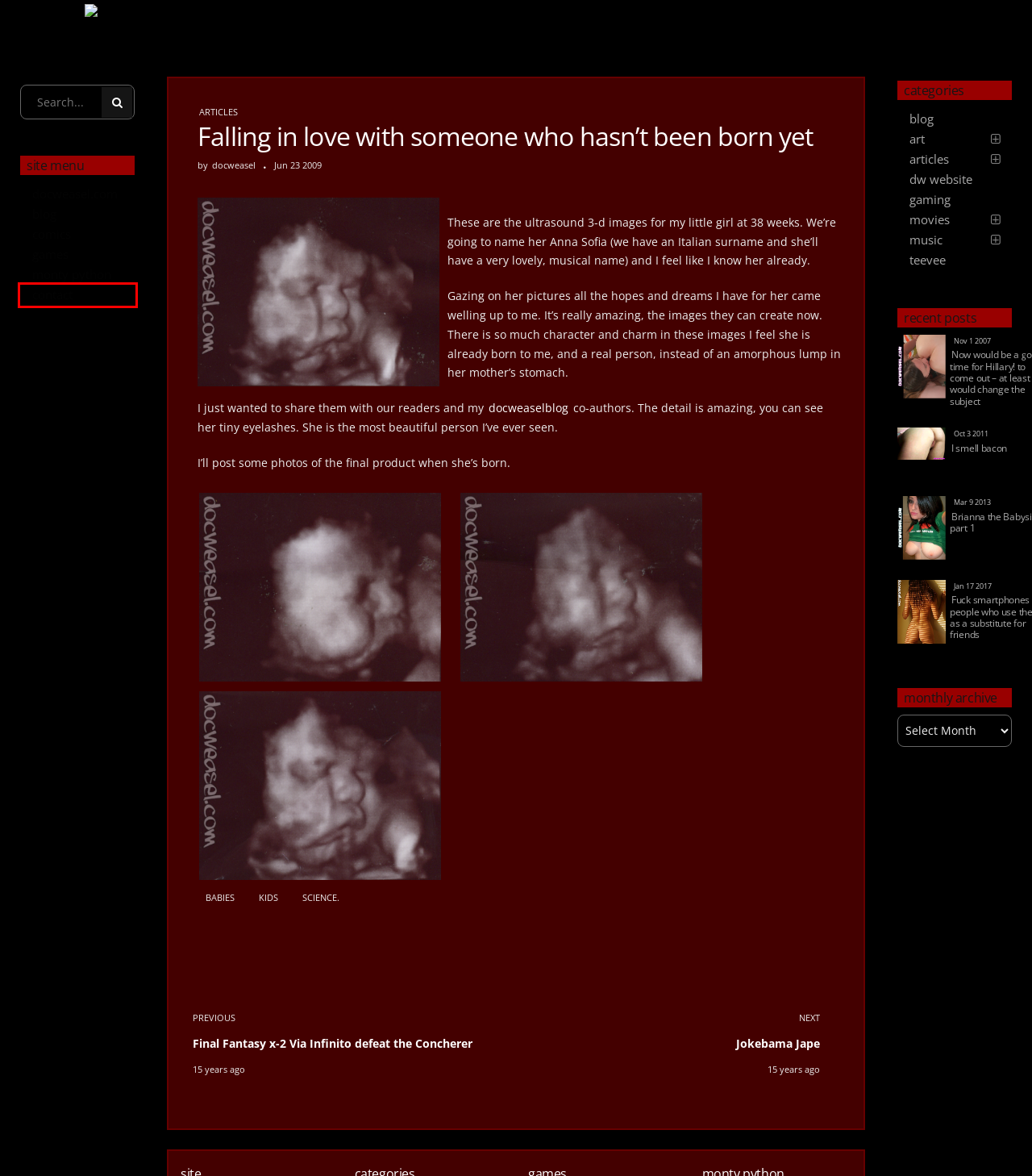You are provided with a screenshot of a webpage containing a red rectangle bounding box. Identify the webpage description that best matches the new webpage after the element in the bounding box is clicked. Here are the potential descriptions:
A. art - docweasel.com
B. Babies - docweasel.com
C. contact - docweasel.com
D. Science. - docweasel.com
E. movies - docweasel.com
F. games - docweasel.com
G. monty python - docweasel.com
H. docweasel.com - docweasel.com

C